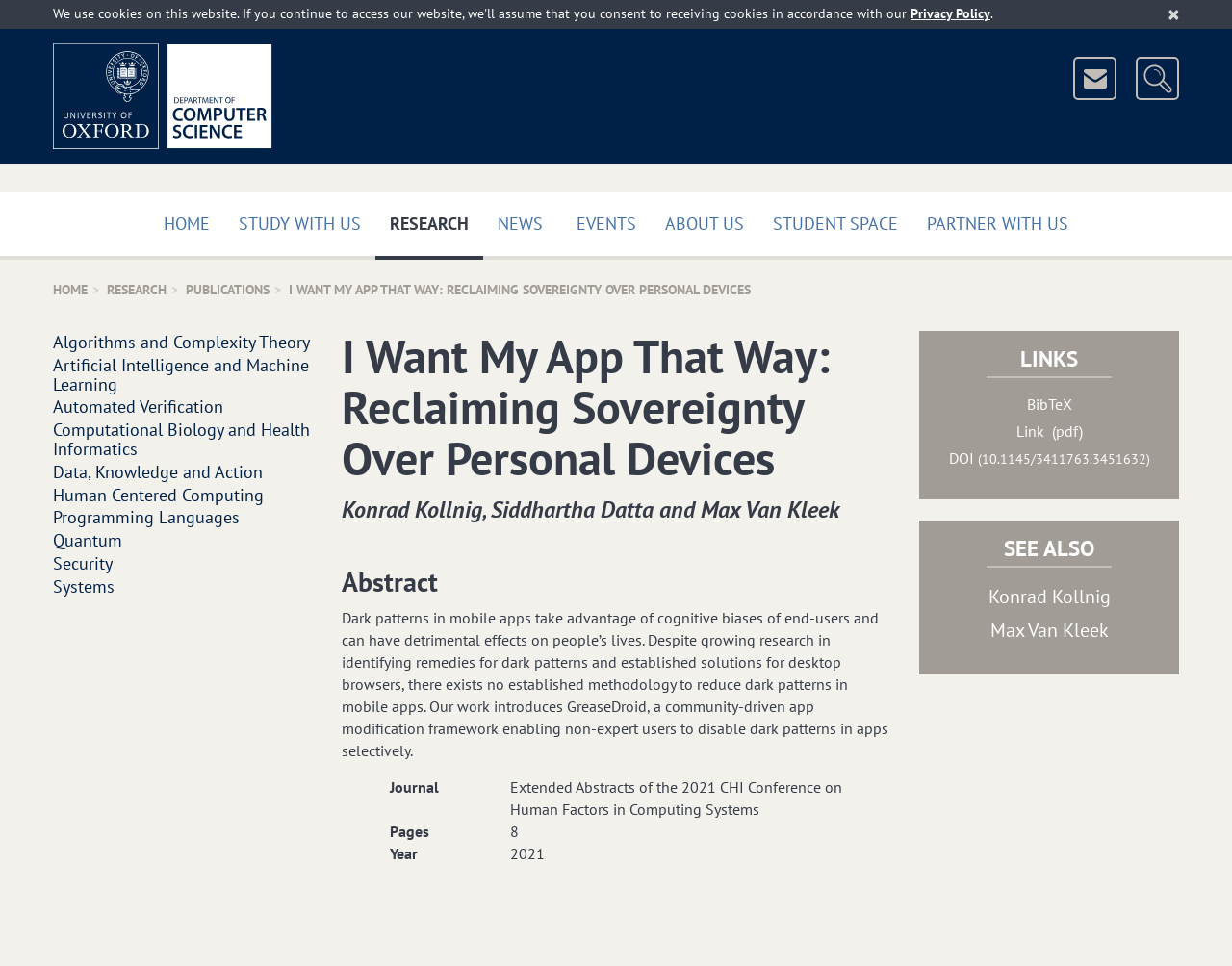Extract the bounding box coordinates for the described element: "Quantum". The coordinates should be represented as four float numbers between 0 and 1: [left, top, right, bottom].

[0.043, 0.548, 0.099, 0.571]